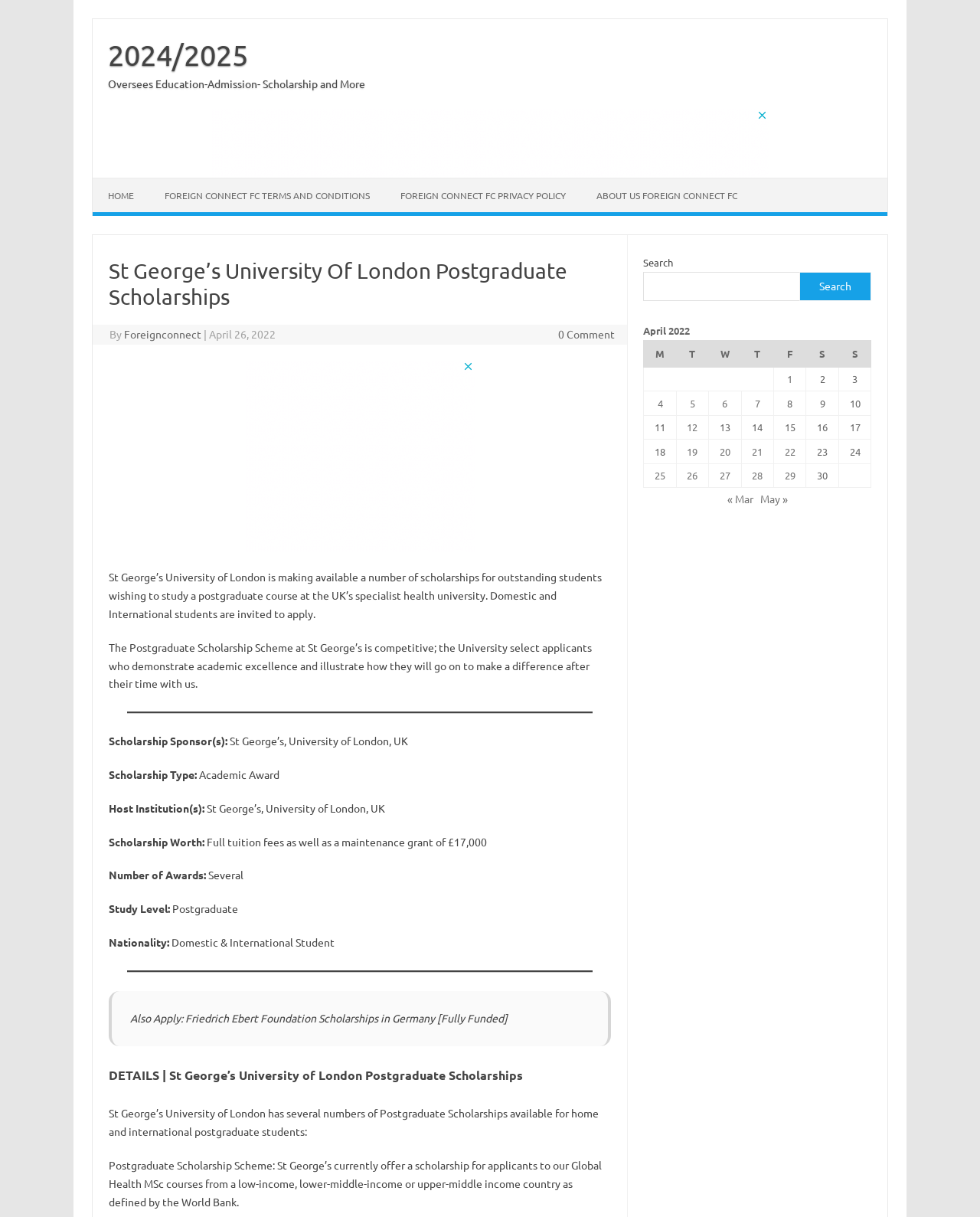Locate the coordinates of the bounding box for the clickable region that fulfills this instruction: "Click HOME".

[0.095, 0.147, 0.152, 0.175]